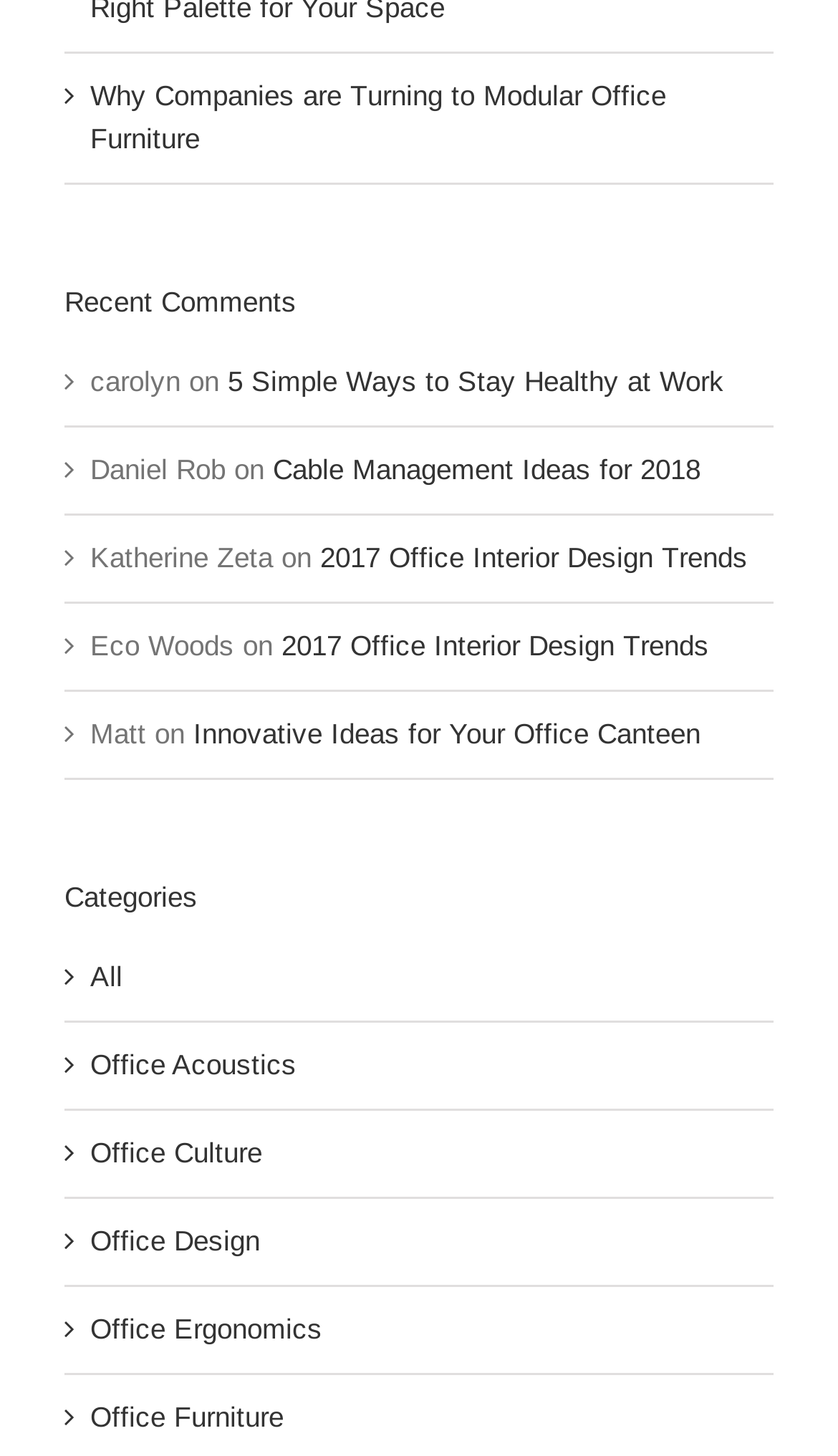What is the title of the first article?
Refer to the image and answer the question using a single word or phrase.

Why Companies are Turning to Modular Office Furniture